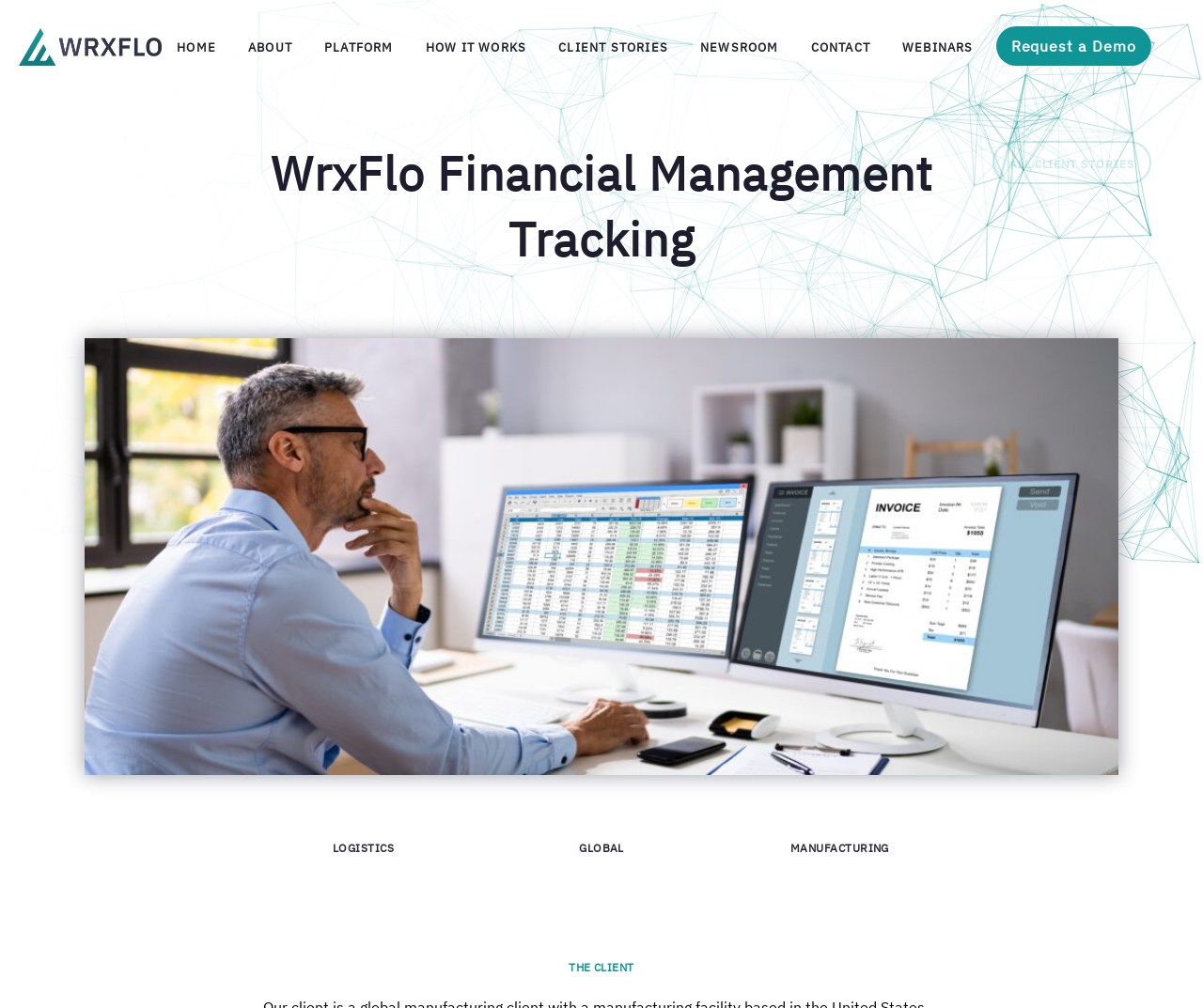Generate a thorough explanation of the webpage's elements.

The webpage appears to be a case study or client story page, with a focus on a global manufacturing client. At the top left corner, there is a logo image of WrxFlo. Below the logo, there is a main navigation menu with 9 links, including "HOME", "ABOUT", "PLATFORM", and others, stretching across the top of the page.

In the middle of the page, there is a prominent heading that reads "WrxFlo Financial Management Tracking" in a large font size. Below this heading, there are four smaller headings arranged horizontally, which are "LOGISTICS", "GLOBAL", "MANUFACTURING", and "THE CLIENT". These headings seem to be related to the client's profile or business.

On the right side of the page, there is a button labeled "ALL CLIENT STORIES", which suggests that this page is one of many client stories or case studies. At the very top of the page, there are four "Skip to" links, which are likely accessibility features to help users navigate the page.

Overall, the page appears to be a professional and informative page, with a clear focus on presenting a client's story or case study.